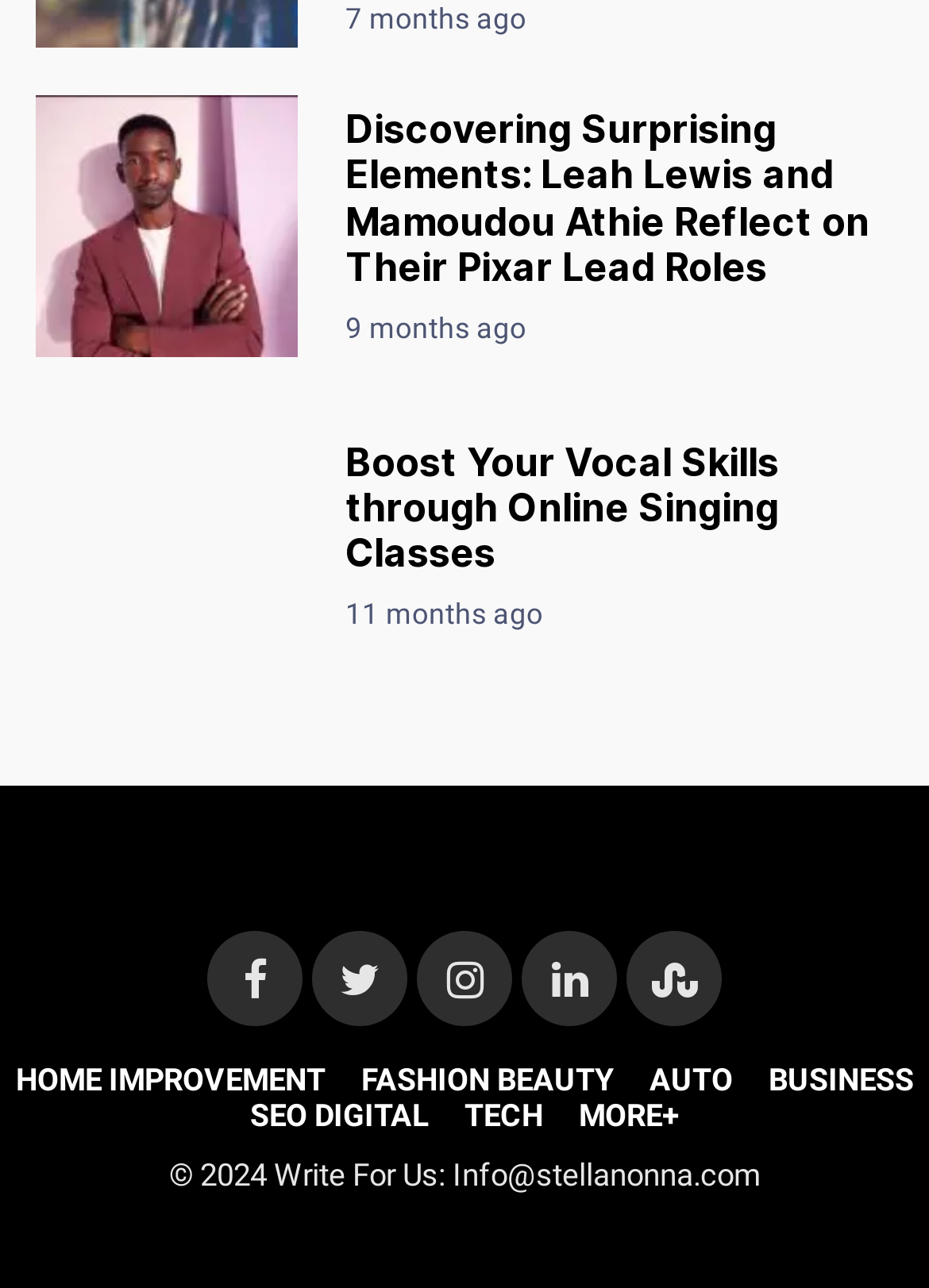What is the topic of the first article?
Analyze the screenshot and provide a detailed answer to the question.

The first article is about Leah Lewis and Mamoudou Athie reflecting on their Pixar lead roles, as indicated by the heading and link text 'Discovering Surprising Elements: Leah Lewis and Mamoudou Athie Reflect on Their Pixar Lead Roles'.